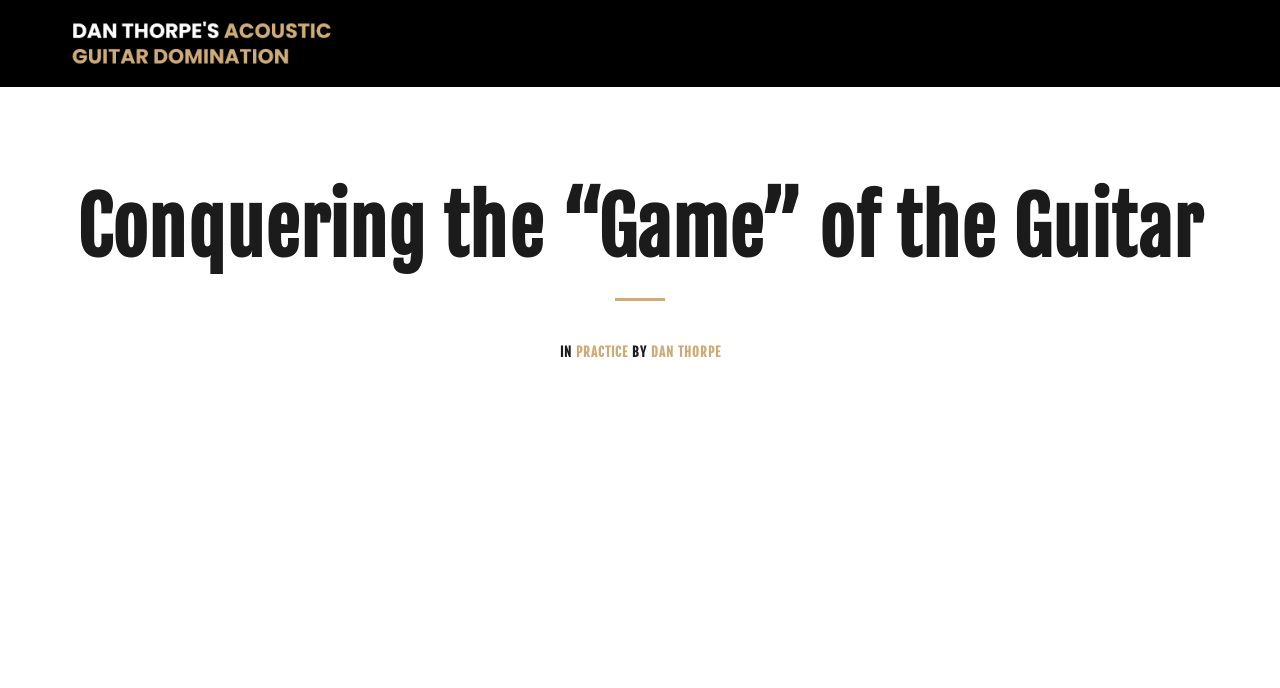Give a concise answer using only one word or phrase for this question:
What is the logo of the website?

MusicFlex